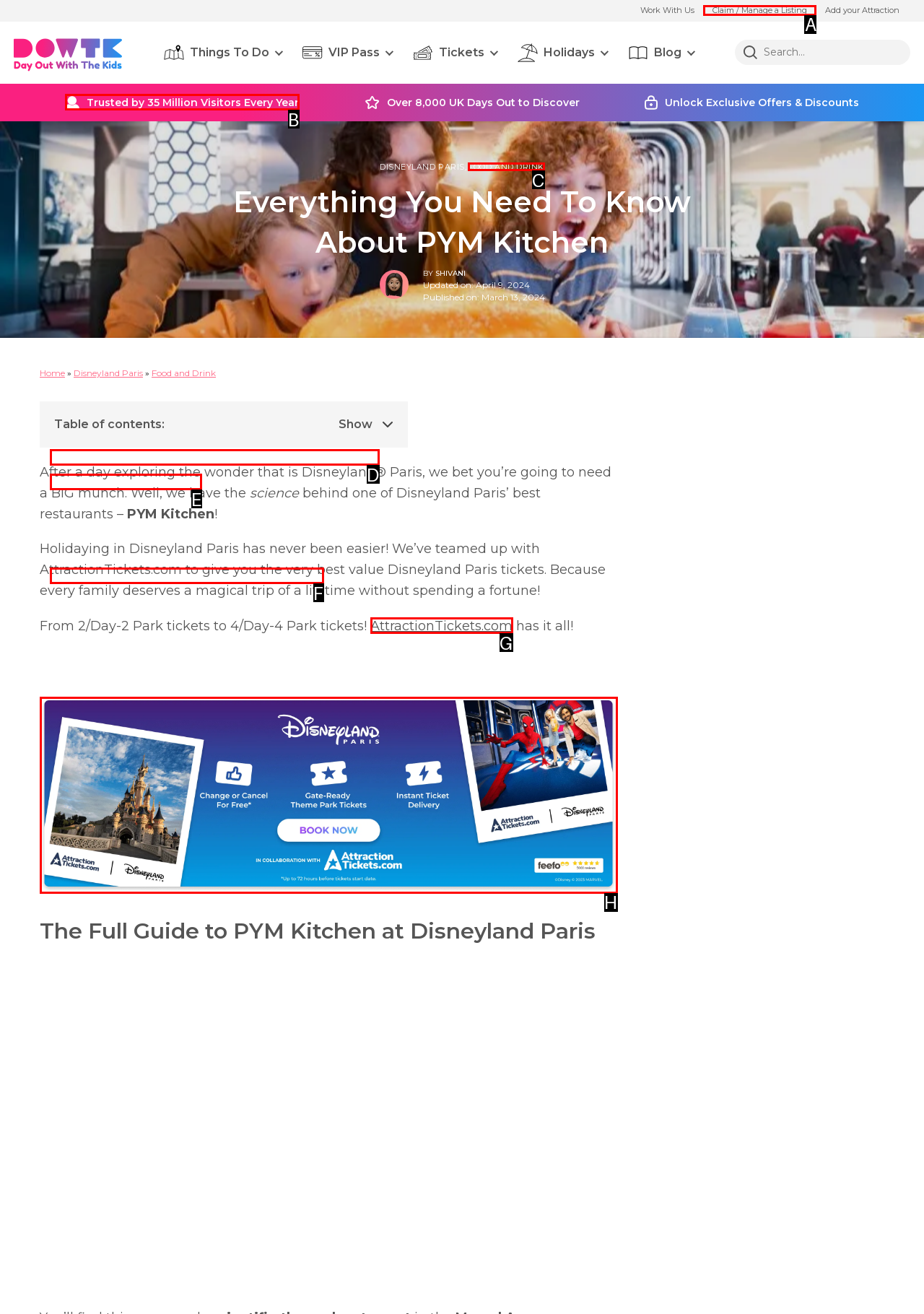Determine which HTML element best fits the description: Where is PYM Kitchen?
Answer directly with the letter of the matching option from the available choices.

E